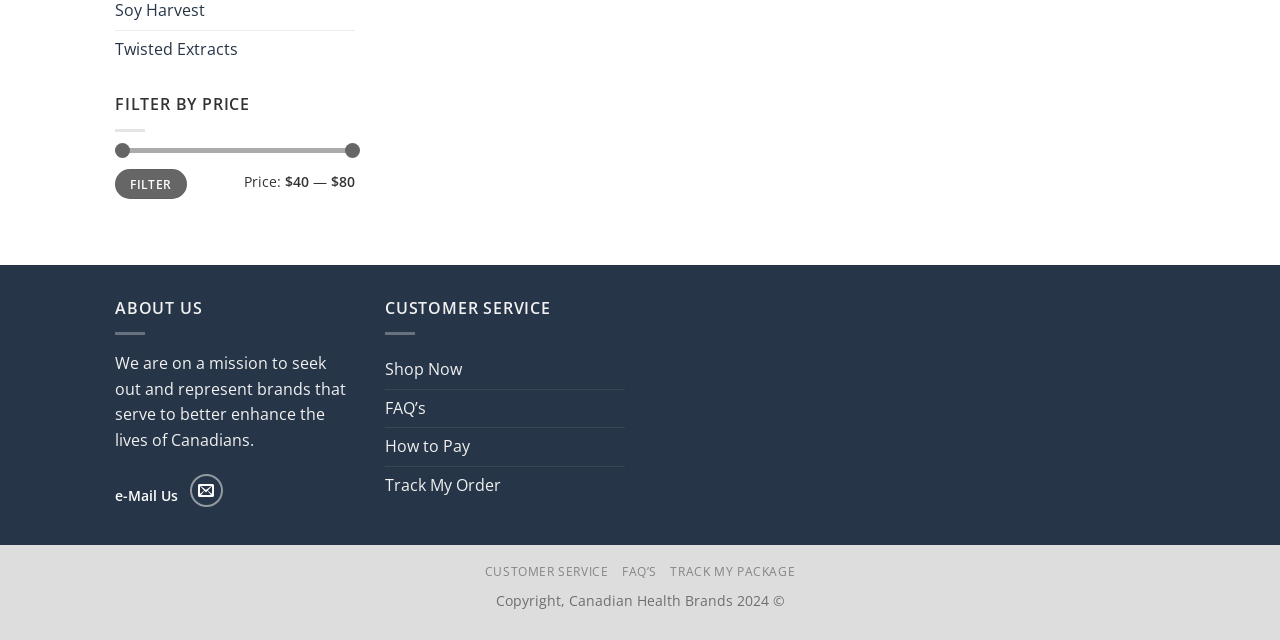Identify the bounding box coordinates for the UI element that matches this description: "parent_node: e-Mail Us".

[0.148, 0.741, 0.174, 0.793]